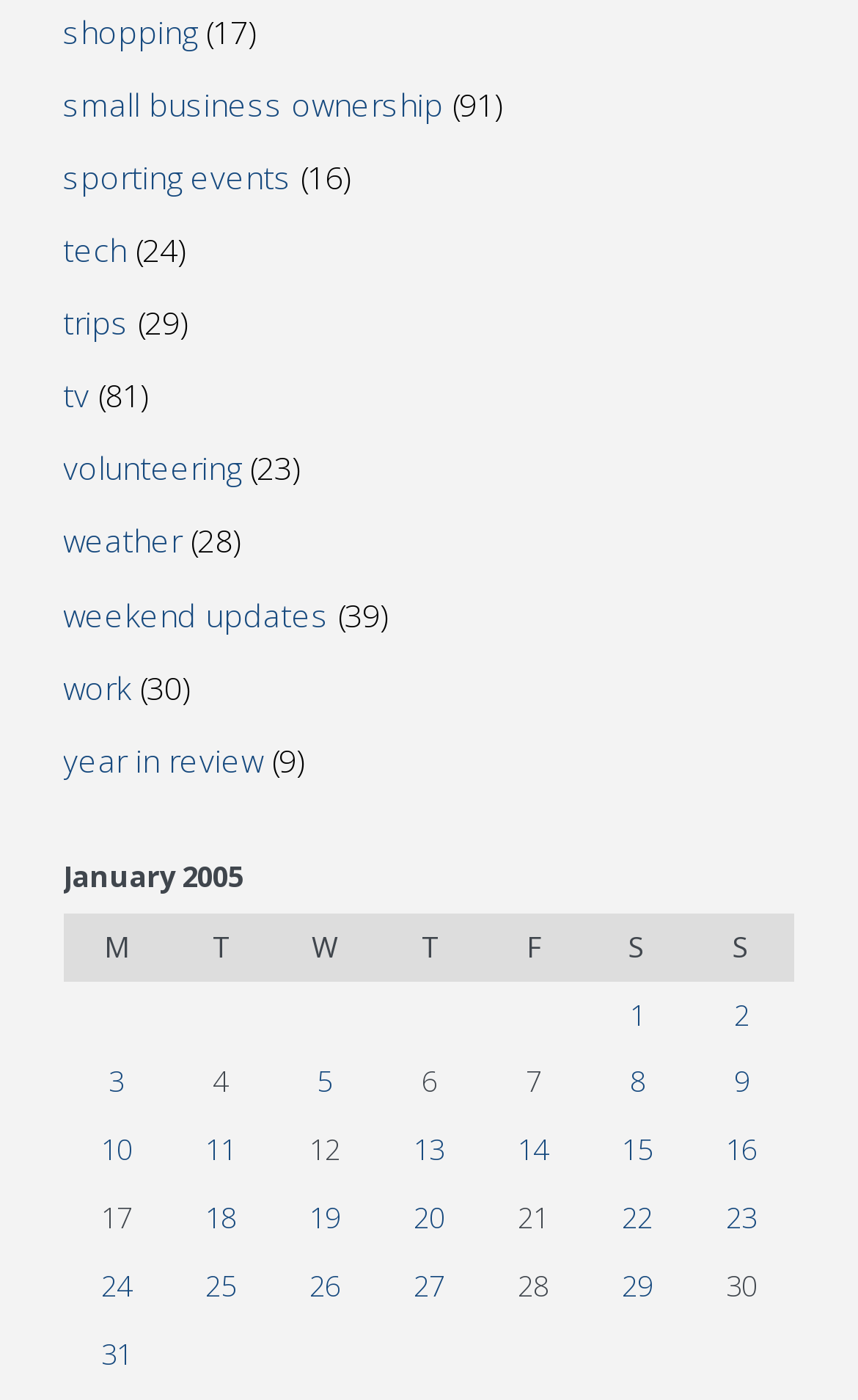Bounding box coordinates should be provided in the format (top-left x, top-left y, bottom-right x, bottom-right y) with all values between 0 and 1. Identify the bounding box for this UI element: shopping

[0.074, 0.007, 0.23, 0.037]